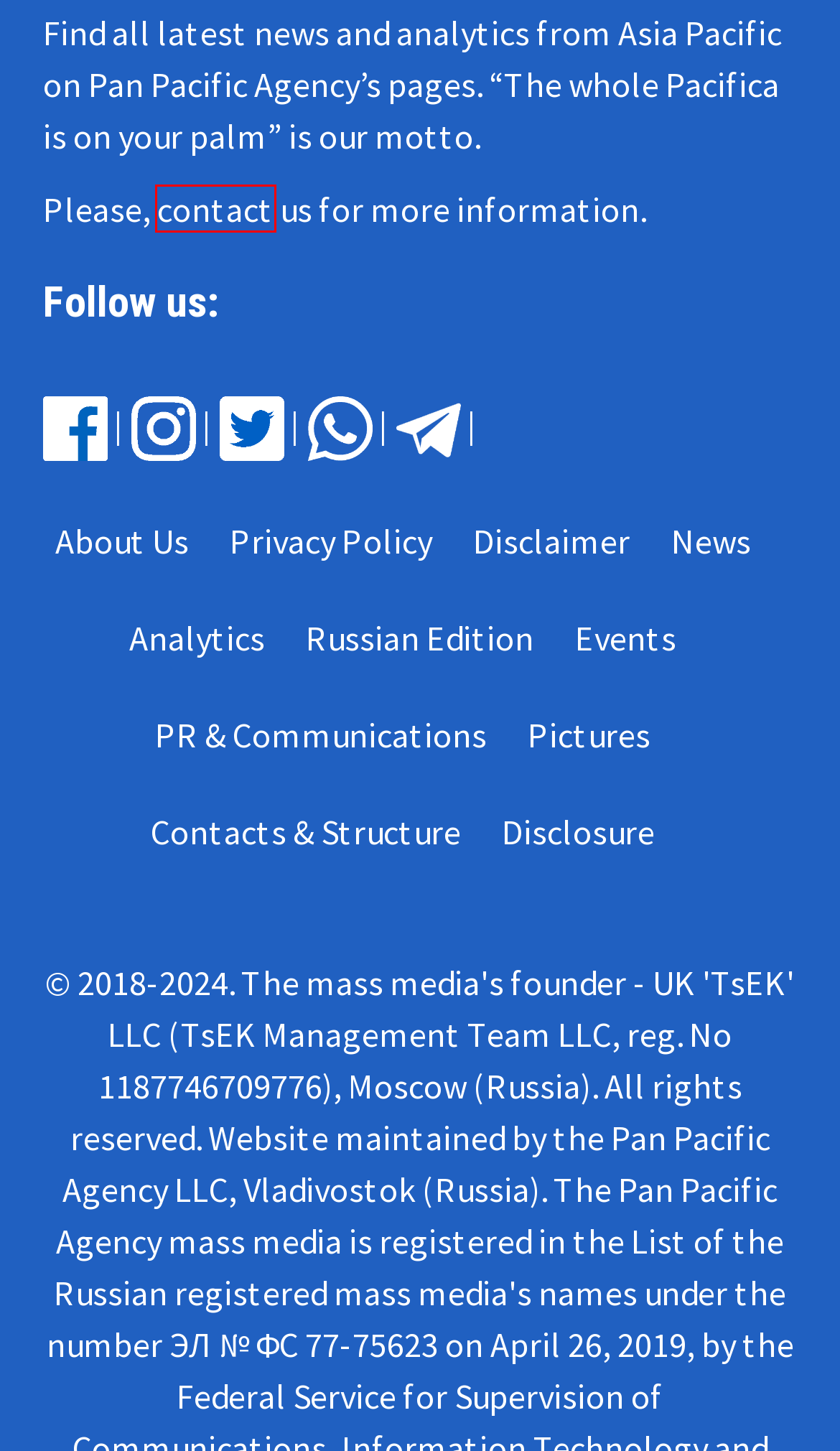Given a screenshot of a webpage with a red bounding box highlighting a UI element, determine which webpage description best matches the new webpage that appears after clicking the highlighted element. Here are the candidates:
A. Privacy Policy – Pan Pacific Agency
B. Events – Pan Pacific Agency
C. Disclaimer – Pan Pacific Agency
D. Disclosure – Pan Pacific Agency
E. Contacts & Structure – Pan Pacific Agency
F. News – Pan Pacific Agency
G. Whats with our pics? – Pan Pacific Agency
H. PR & Communications – Pan Pacific Agency

E